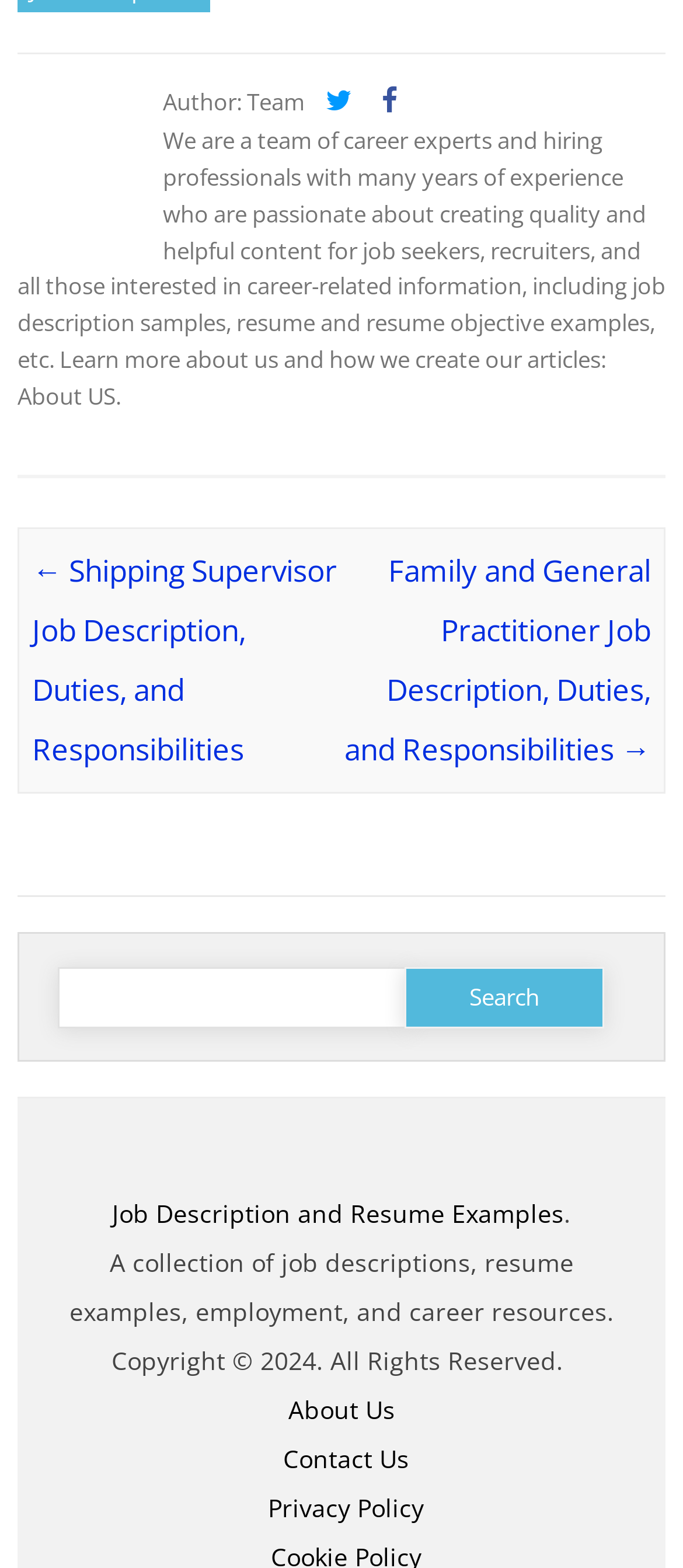Provide the bounding box coordinates of the area you need to click to execute the following instruction: "Open the menu".

None